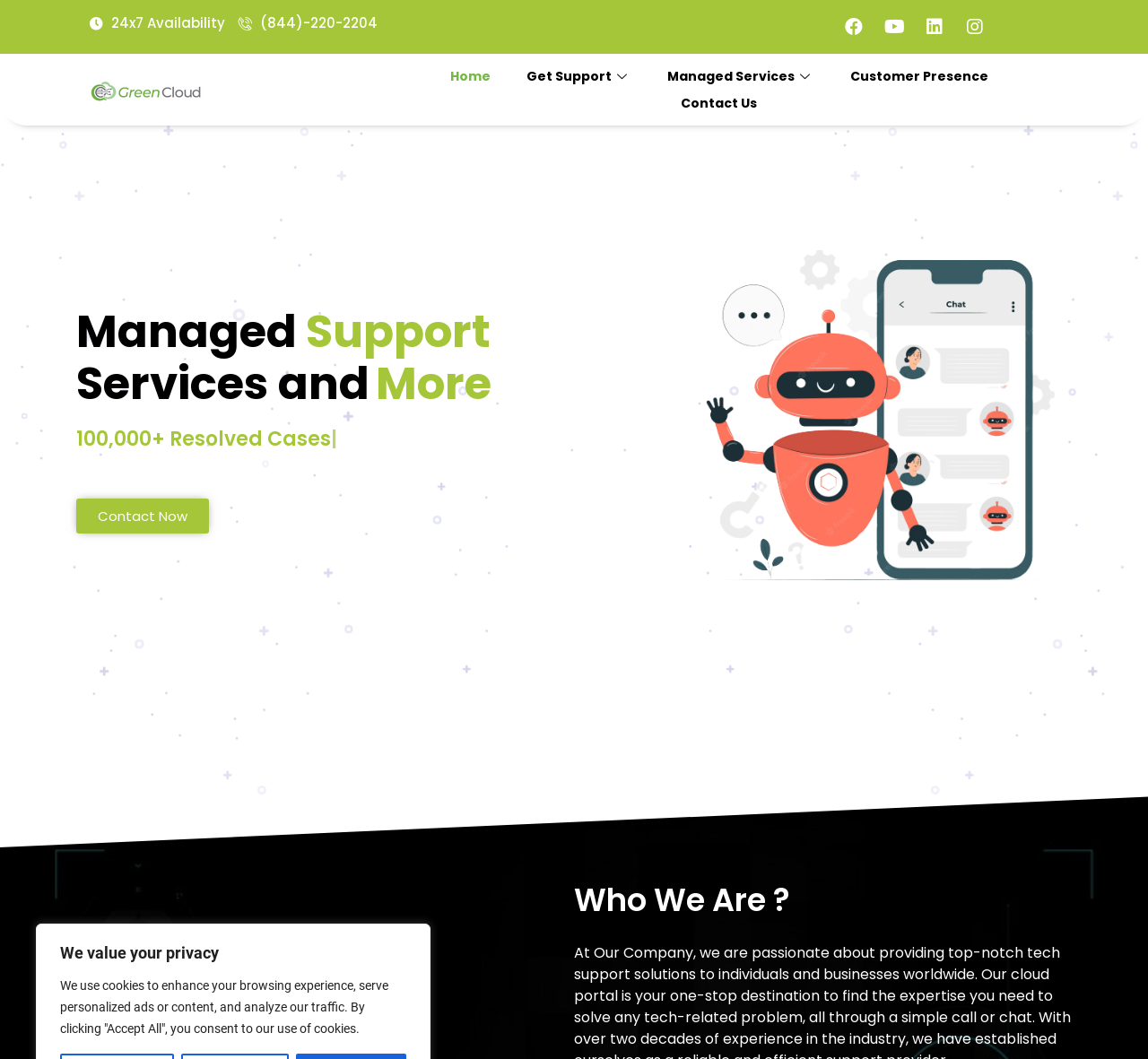Determine the bounding box coordinates of the clickable region to carry out the instruction: "go to the Home page".

[0.376, 0.059, 0.443, 0.085]